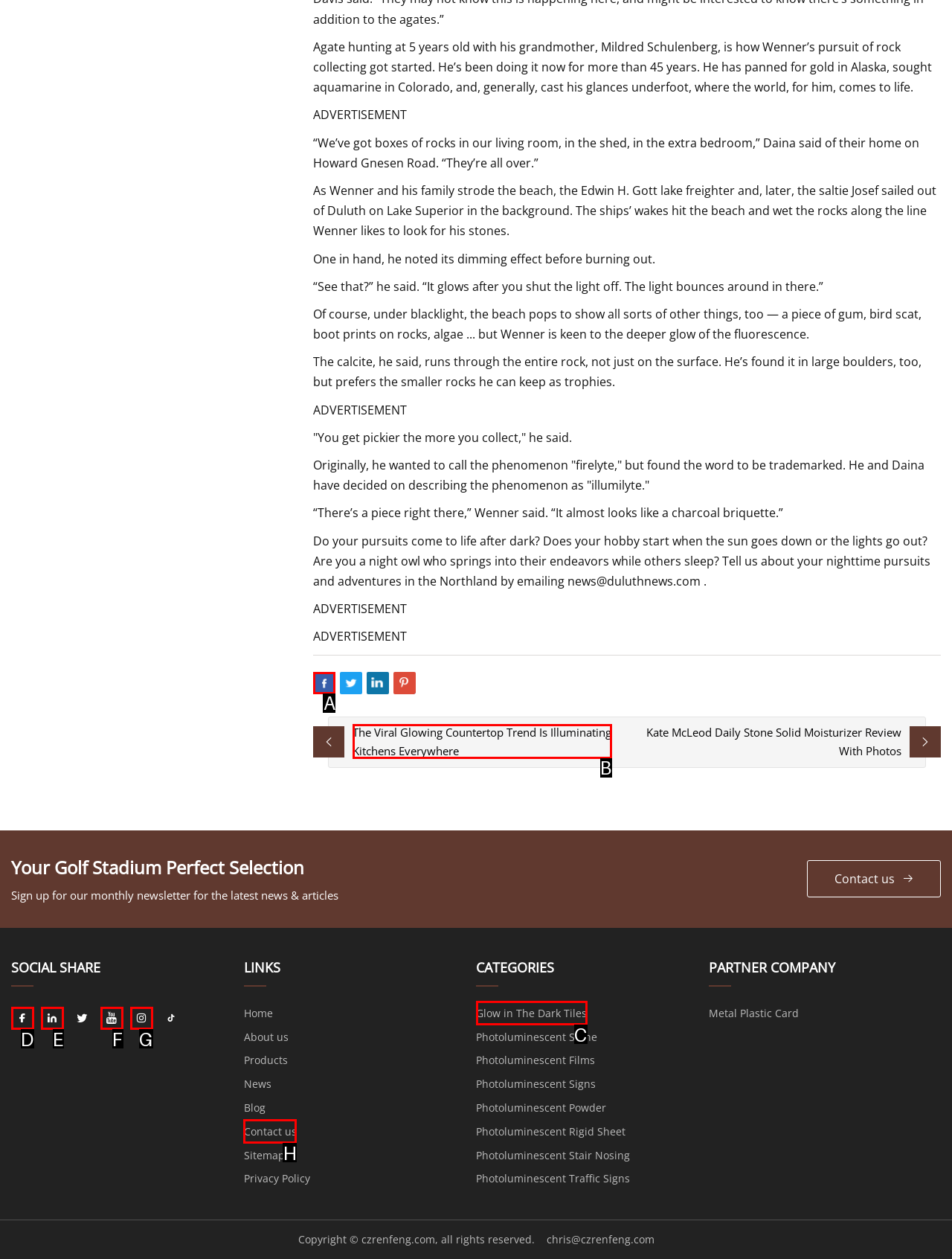Identify the correct HTML element to click for the task: Click on the Facebook icon. Provide the letter of your choice.

A